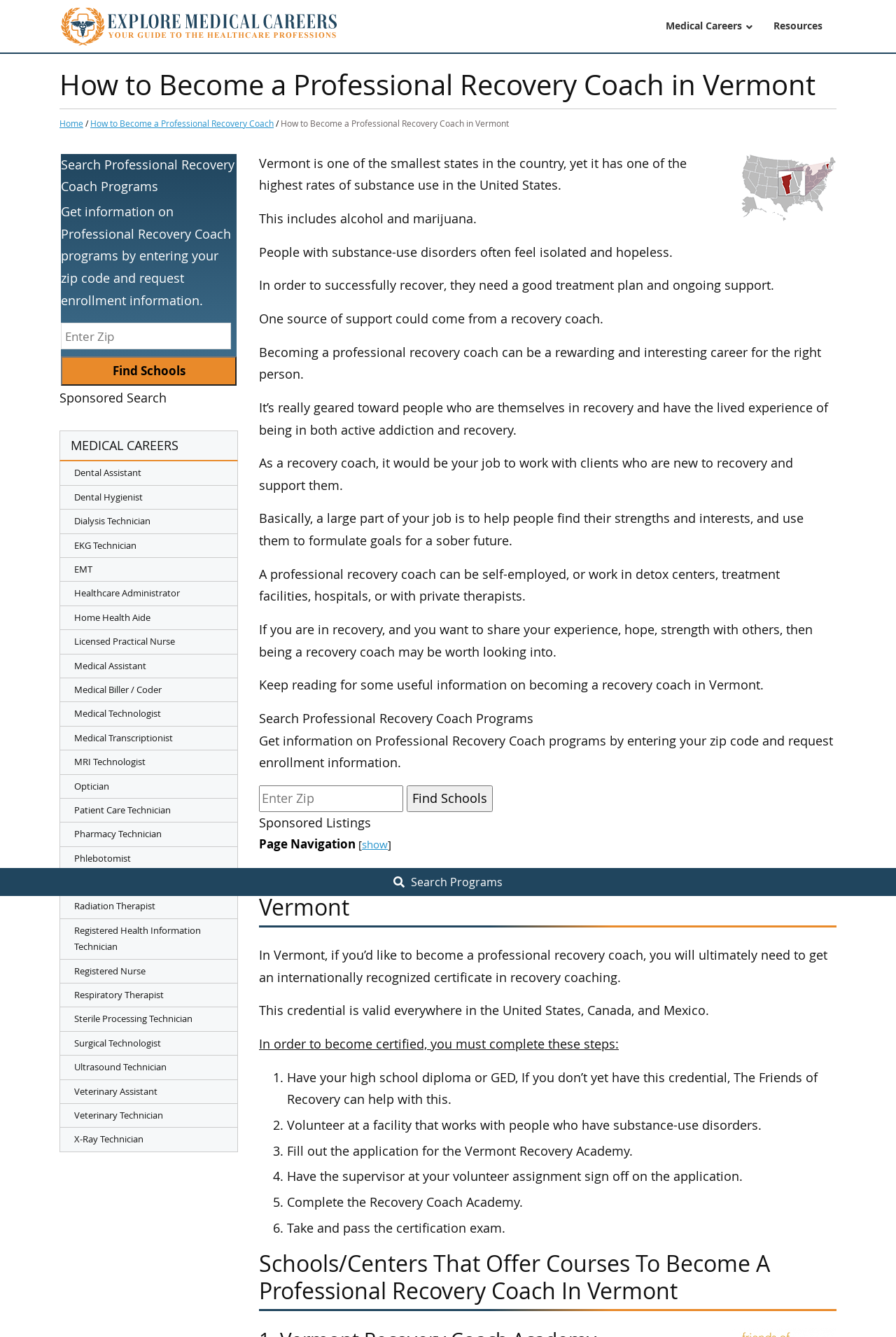Please determine the bounding box coordinates of the clickable area required to carry out the following instruction: "Explore Medical Careers". The coordinates must be four float numbers between 0 and 1, represented as [left, top, right, bottom].

[0.727, 0.007, 0.848, 0.032]